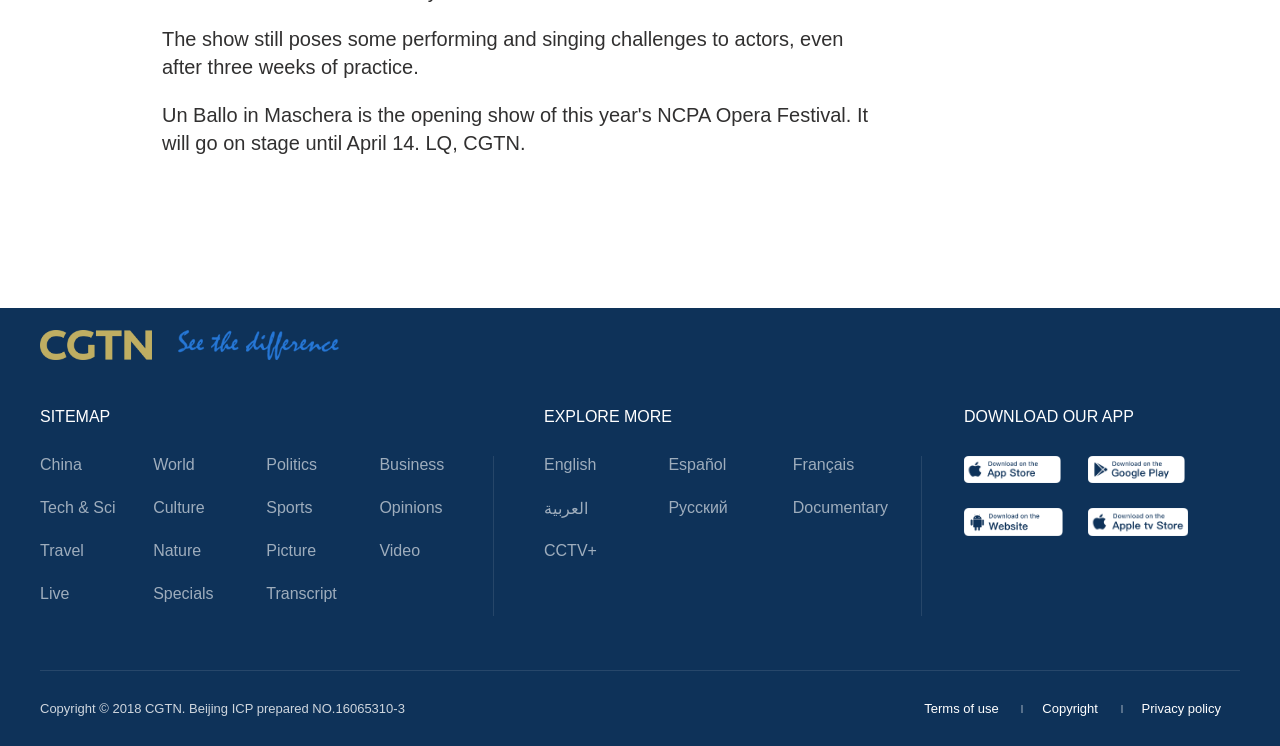Please give the bounding box coordinates of the area that should be clicked to fulfill the following instruction: "View terms of use". The coordinates should be in the format of four float numbers from 0 to 1, i.e., [left, top, right, bottom].

[0.707, 0.939, 0.798, 0.959]